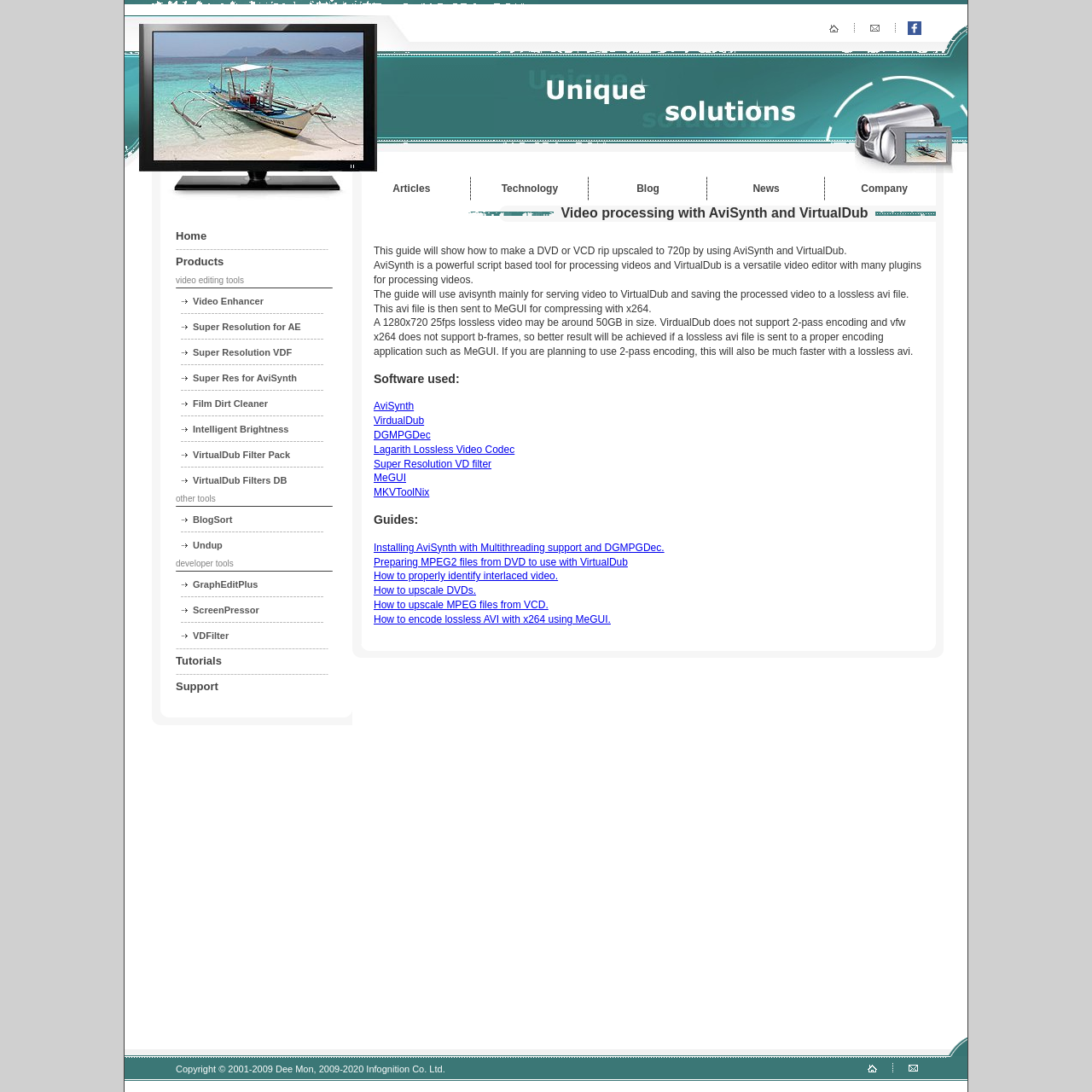What is the name of the video editor mentioned on this webpage?
From the image, provide a succinct answer in one word or a short phrase.

VirtualDub